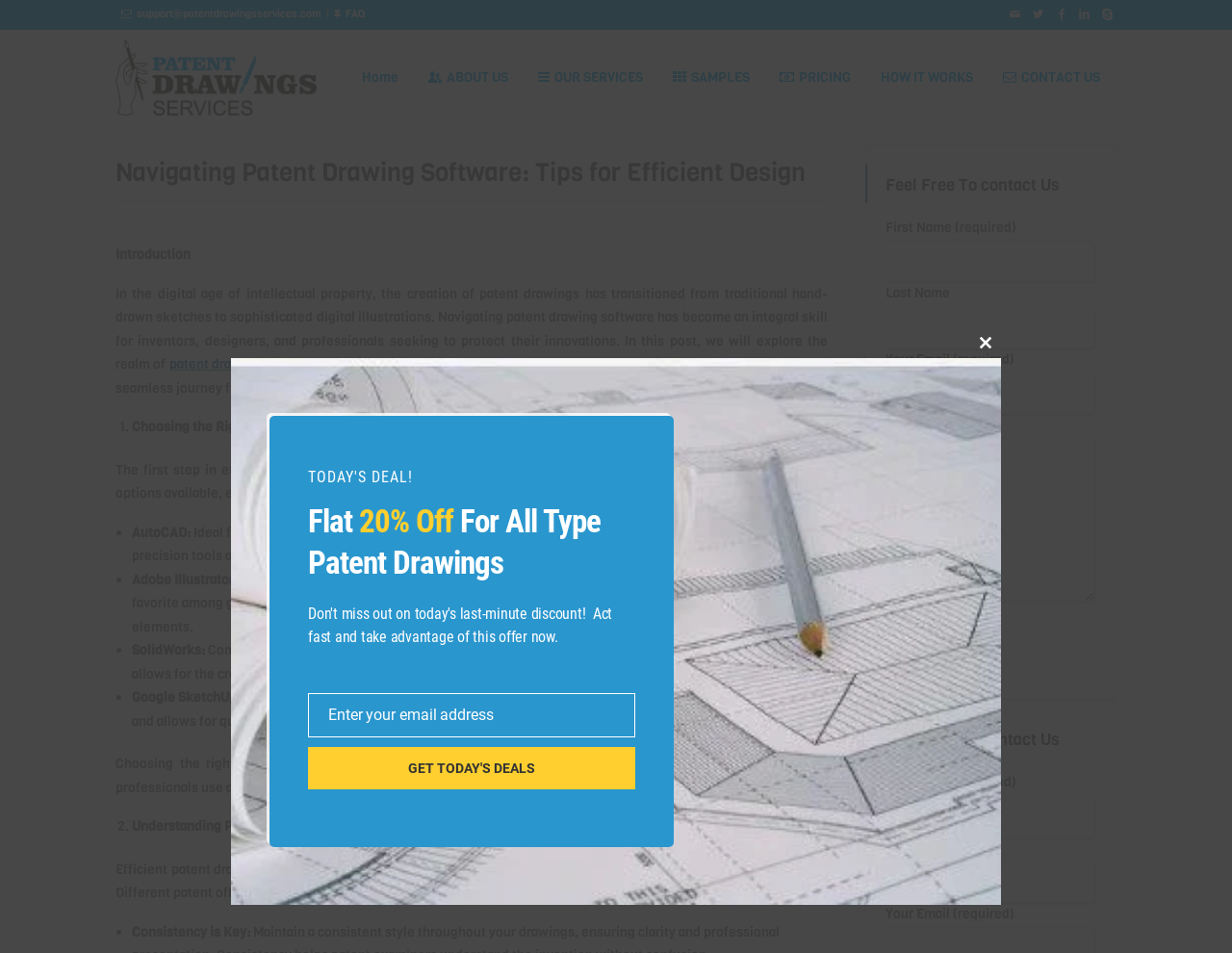Please provide the bounding box coordinates in the format (top-left x, top-left y, bottom-right x, bottom-right y). Remember, all values are floating point numbers between 0 and 1. What is the bounding box coordinate of the region described as: HOW IT WORKS

[0.703, 0.031, 0.802, 0.131]